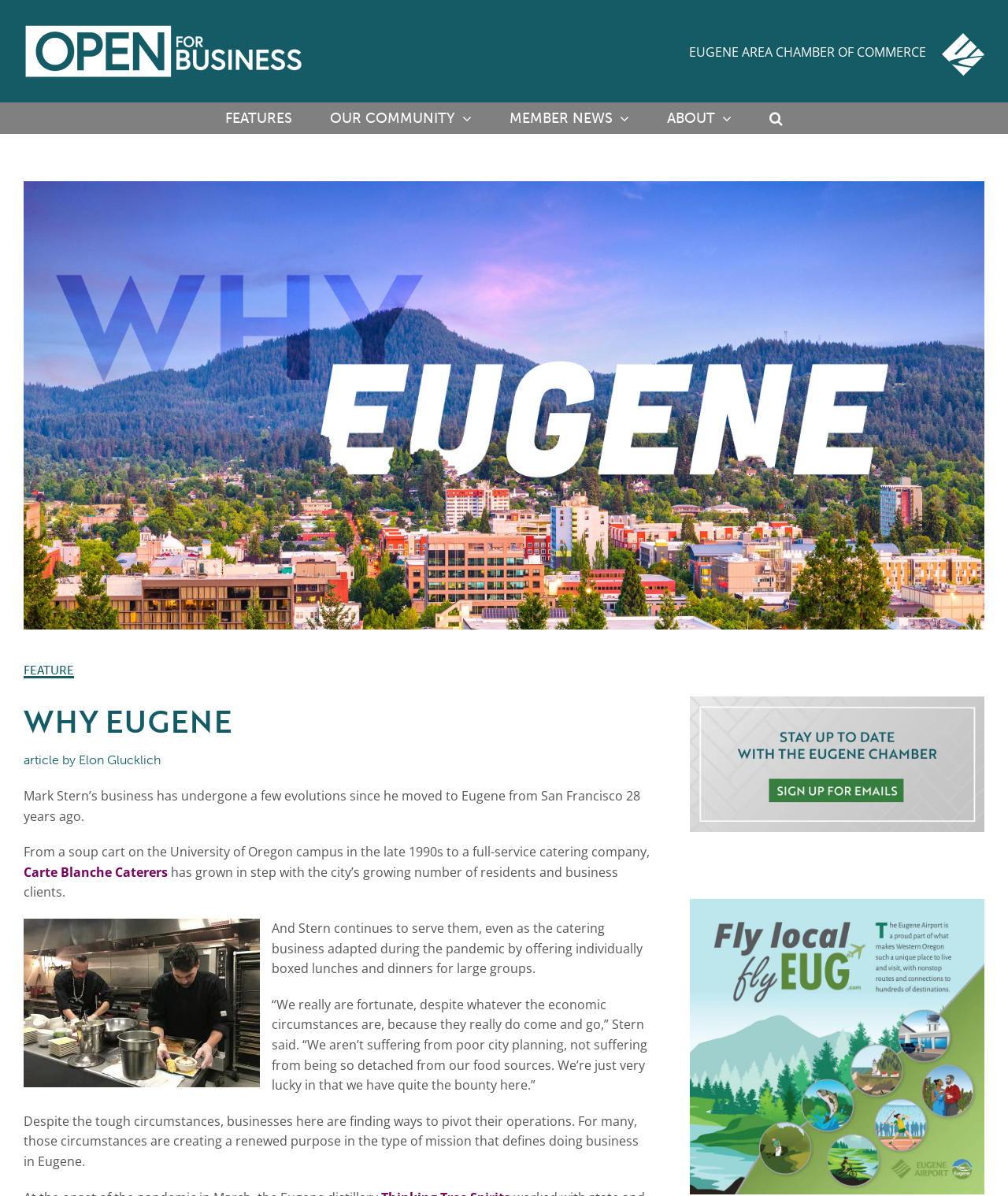What is the name of the organization mentioned in the top navigation menu?
Could you answer the question with a detailed and thorough explanation?

I found the answer by analyzing the navigation menu and identifying the organization mentioned, which is the Eugene Area Chamber of Commerce, with its logo displayed next to the link.